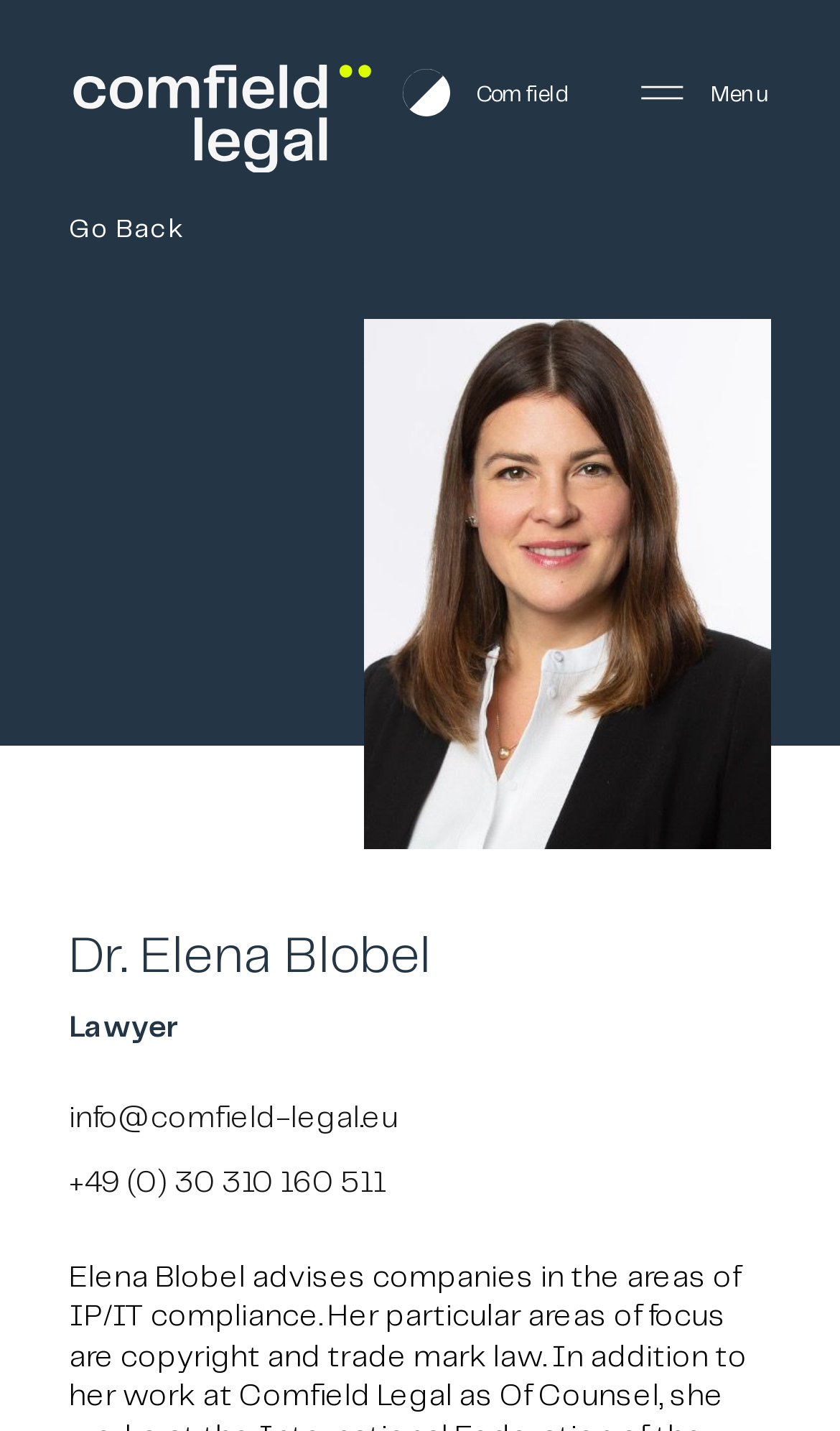How many contact methods are provided on the webpage?
Please give a well-detailed answer to the question.

I found two link elements, one with an email address and another with a phone number, indicating that there are two contact methods provided on the webpage.